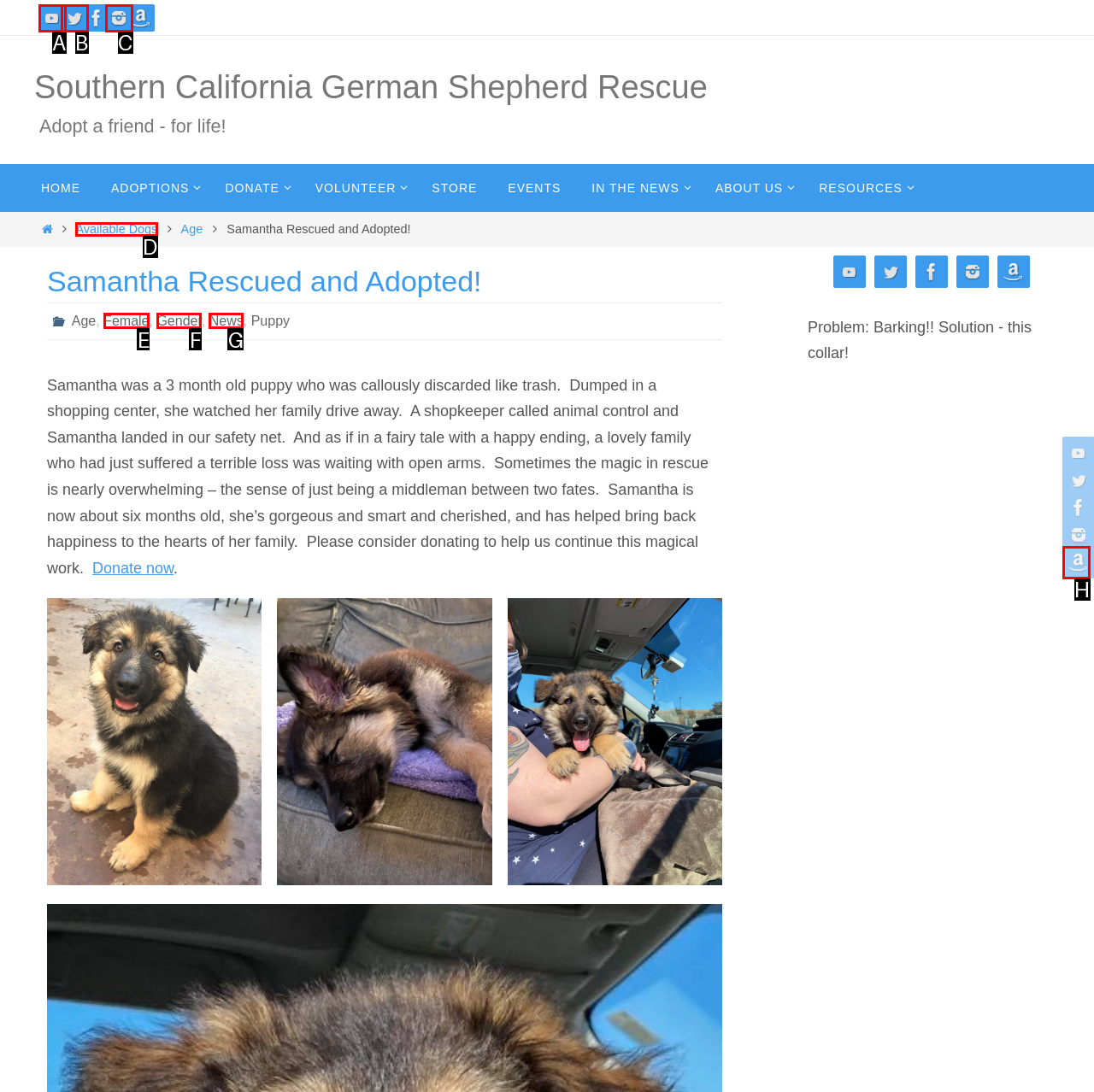Identify the correct option to click in order to accomplish the task: Check available dogs Provide your answer with the letter of the selected choice.

D